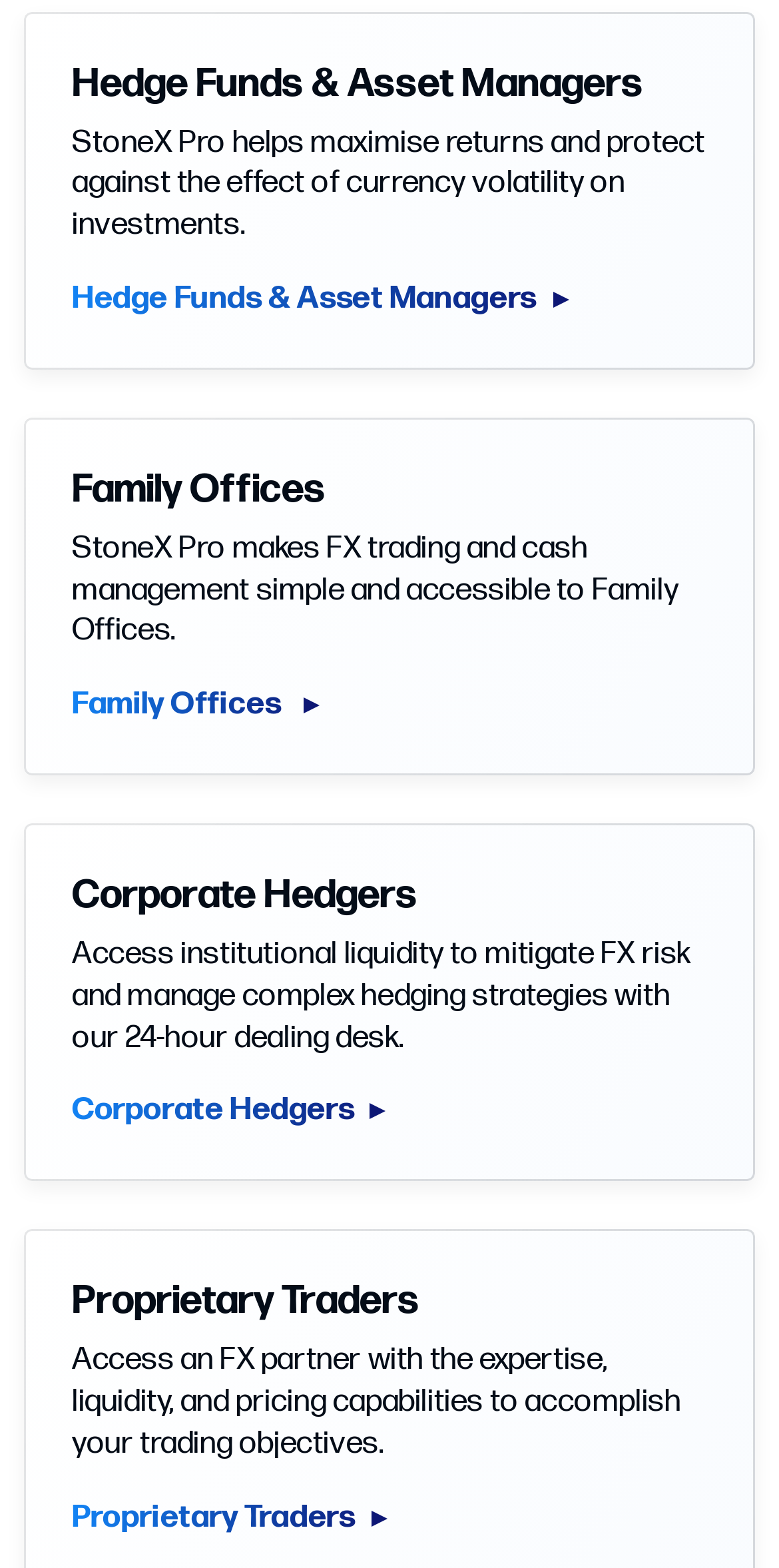Please provide a detailed answer to the question below based on the screenshot: 
What is the expertise that StoneX Pro provides to Proprietary Traders?

The webpage states that StoneX Pro provides Proprietary Traders with 'an FX partner with the expertise, liquidity, and pricing capabilities to accomplish your trading objectives'. This implies that the expertise that StoneX Pro provides to Proprietary Traders is that of an FX partner.